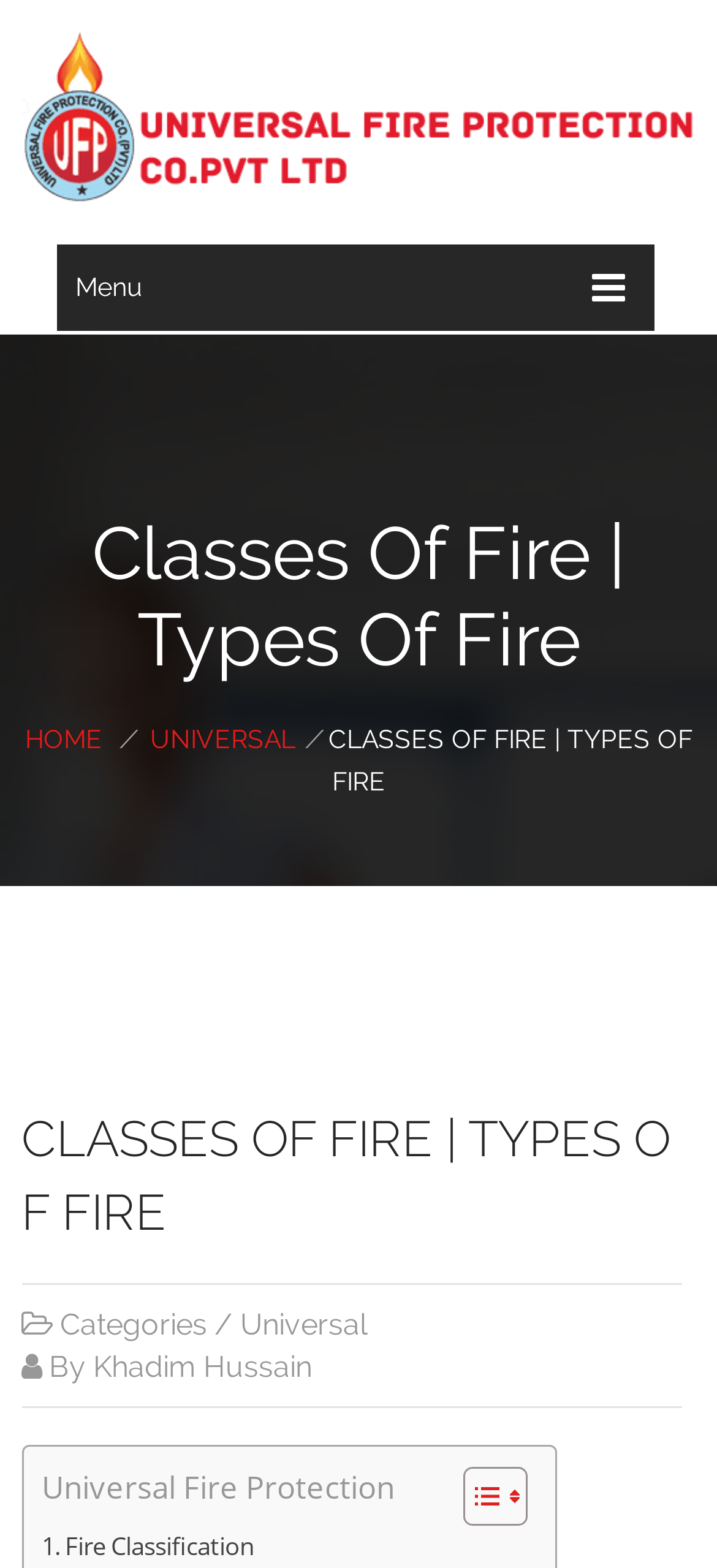Based on the element description Fire Classification, identify the bounding box of the UI element in the given webpage screenshot. The coordinates should be in the format (top-left x, top-left y, bottom-right x, bottom-right y) and must be between 0 and 1.

[0.058, 0.974, 0.355, 0.999]